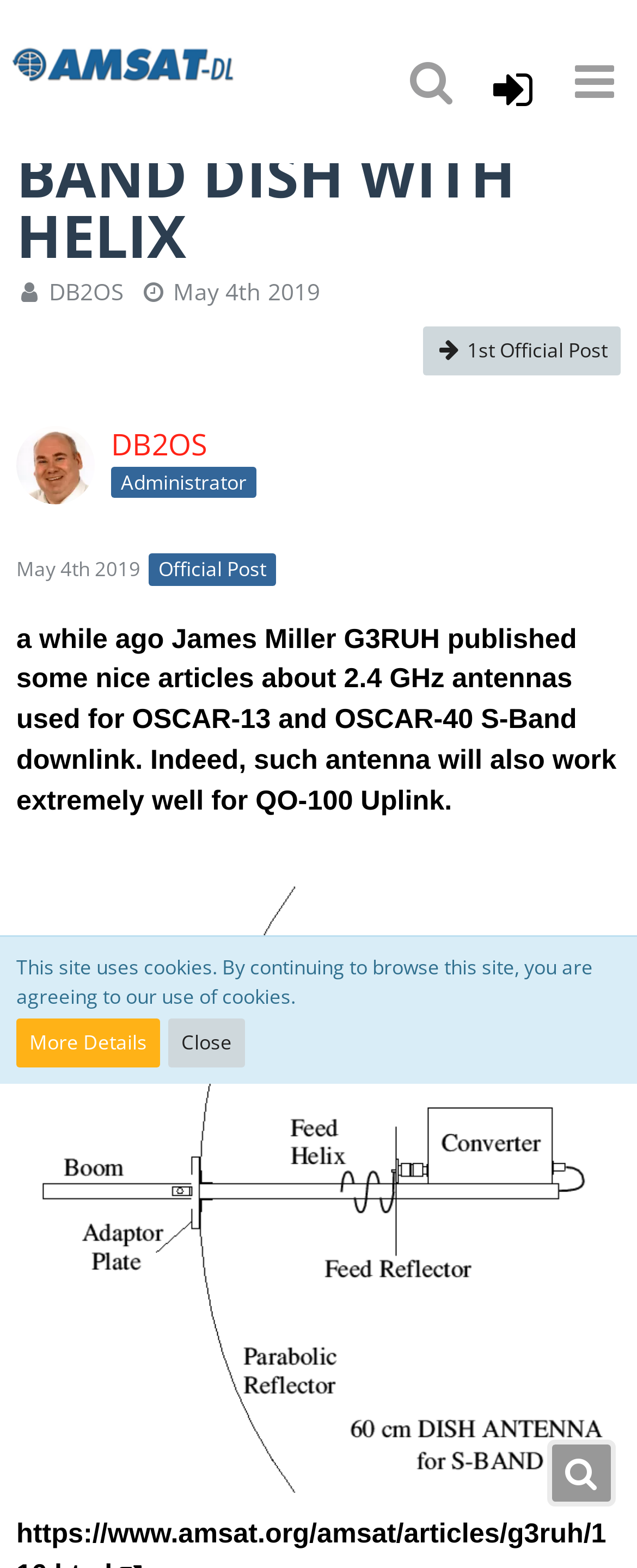Please answer the following query using a single word or phrase: 
What is the type of the navigation element?

Breadcrumb